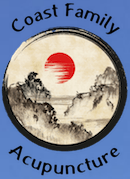Give a concise answer using one word or a phrase to the following question:
What is the color of the sun in the logo?

Red